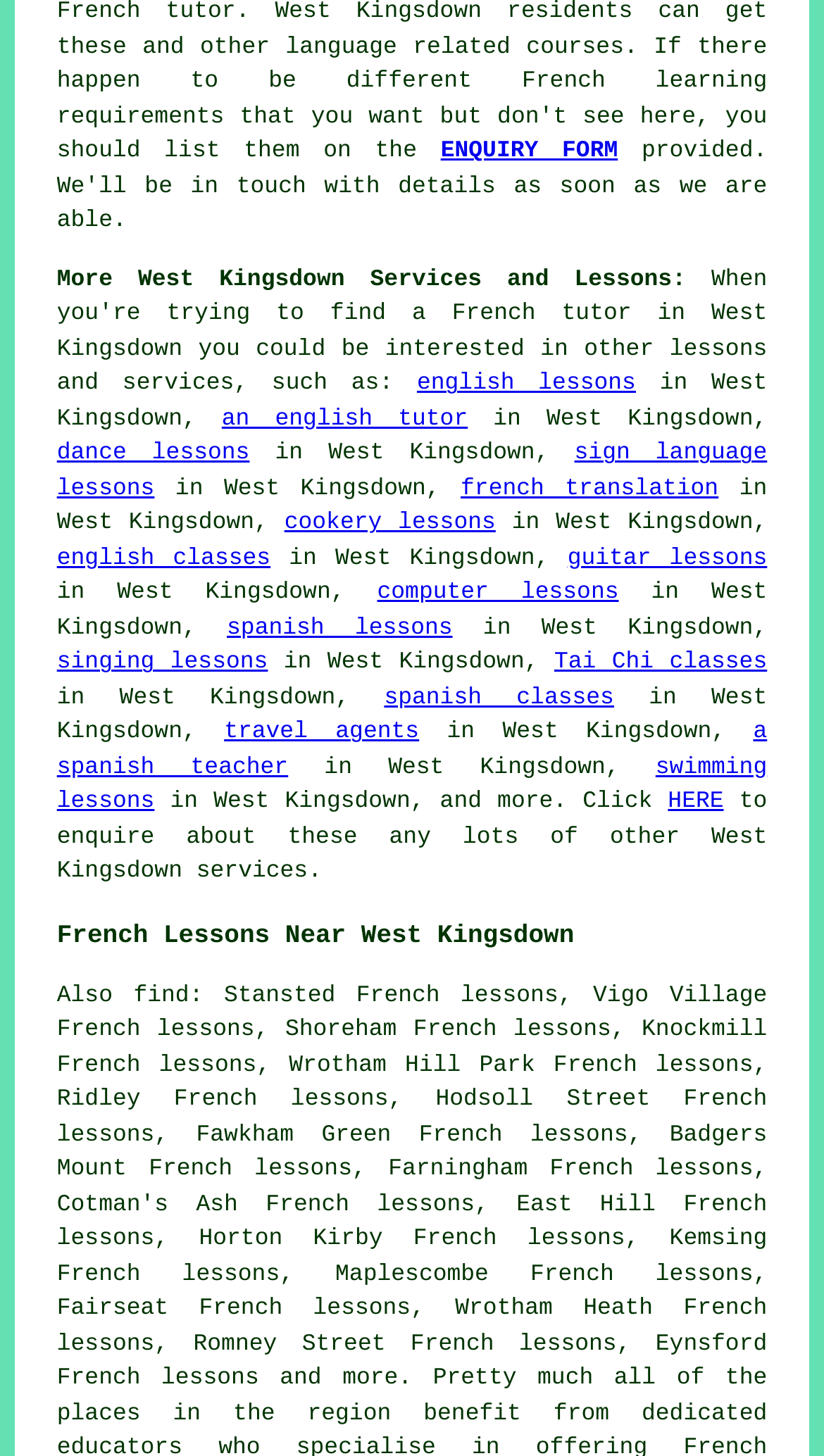Analyze the image and deliver a detailed answer to the question: What language lessons are available in West Kingsdown?

Based on the links provided on the webpage, it appears that French, English, and Spanish language lessons are available in West Kingsdown. This can be inferred from the links 'French tutor', 'English lessons', 'an english tutor', 'french translation', 'english classes', 'spanish lessons', and 'a spanish teacher'.